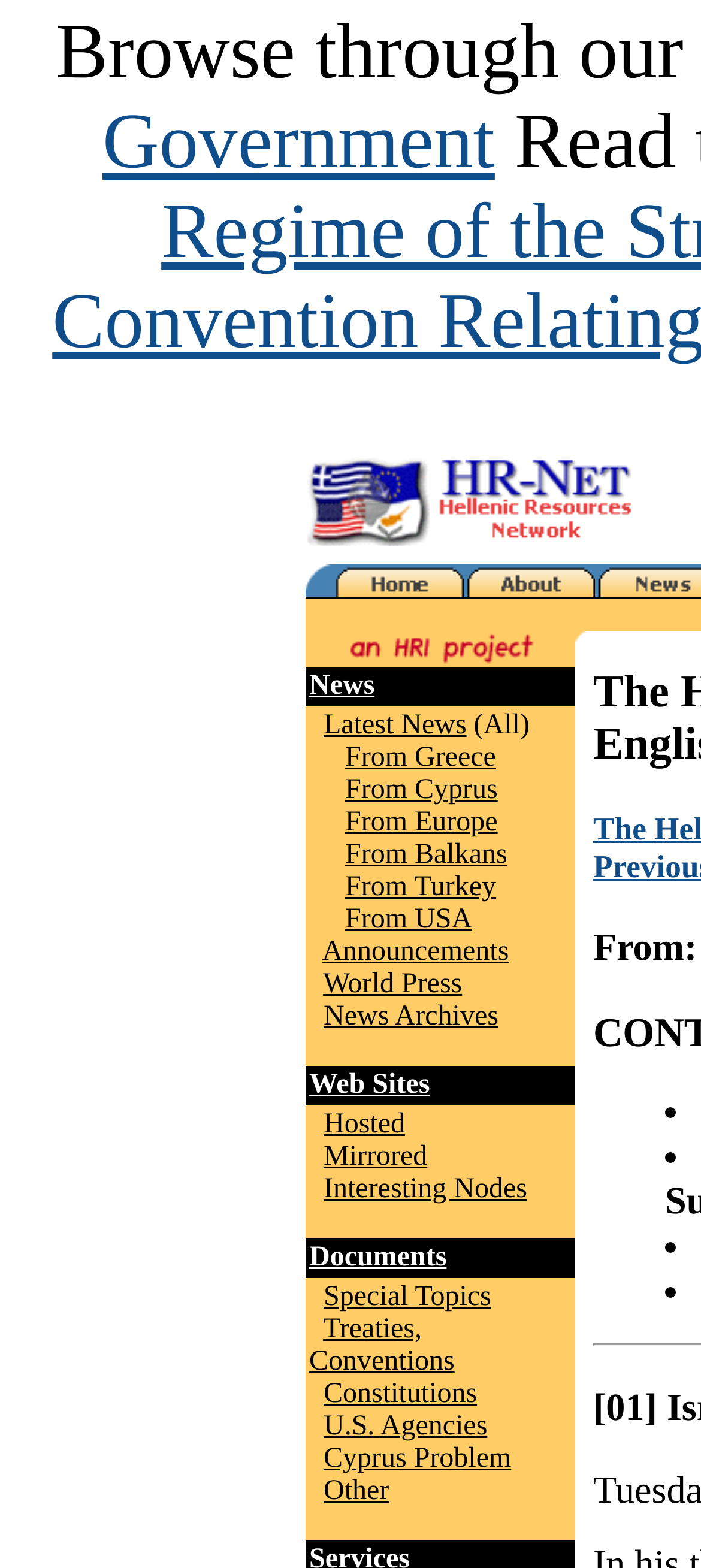Determine the bounding box coordinates of the section to be clicked to follow the instruction: "Browse the Web Sites". The coordinates should be given as four float numbers between 0 and 1, formatted as [left, top, right, bottom].

[0.441, 0.682, 0.613, 0.702]